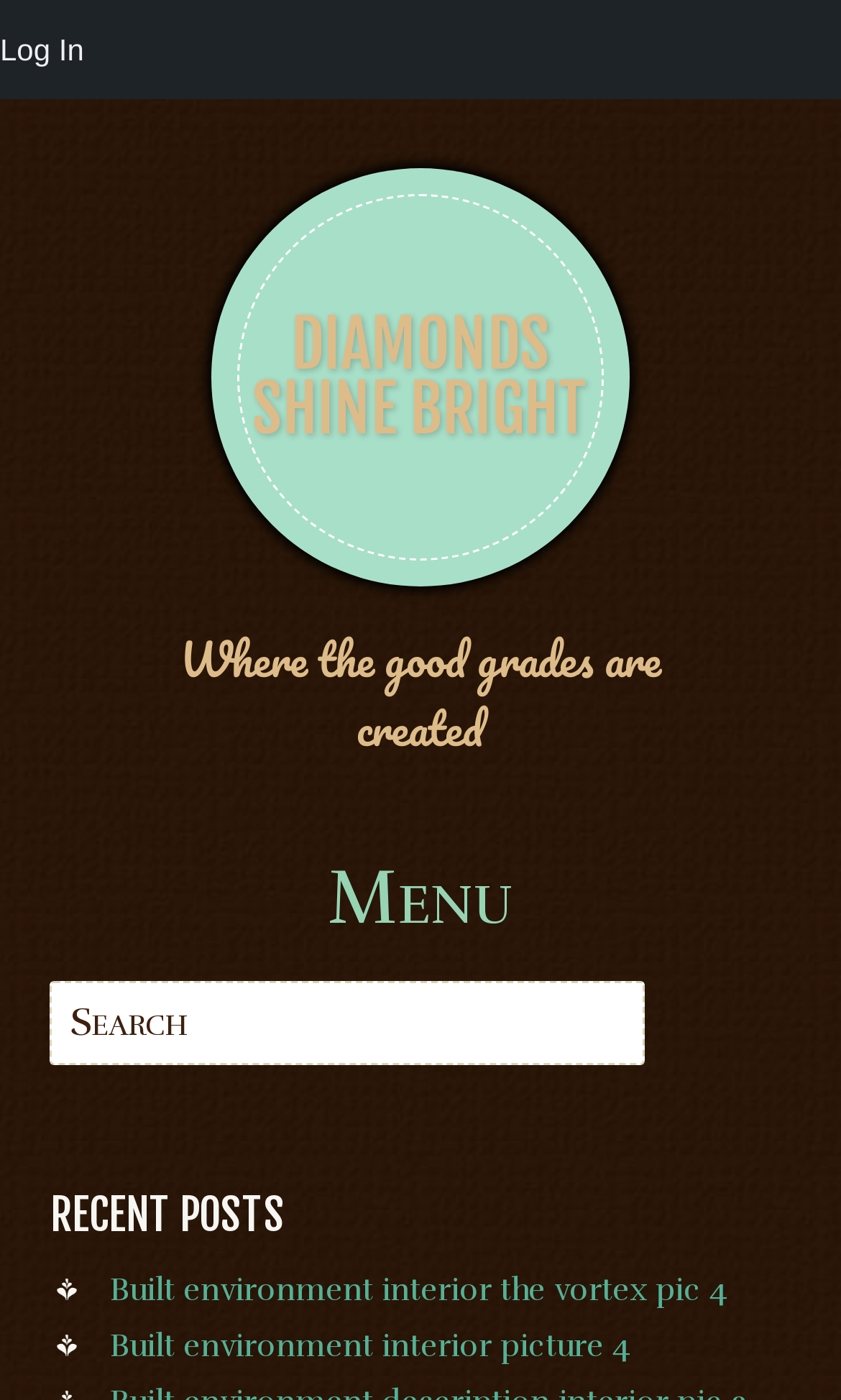Extract the bounding box coordinates of the UI element described: "Built environment interior picture 4". Provide the coordinates in the format [left, top, right, bottom] with values ranging from 0 to 1.

[0.131, 0.948, 0.751, 0.975]